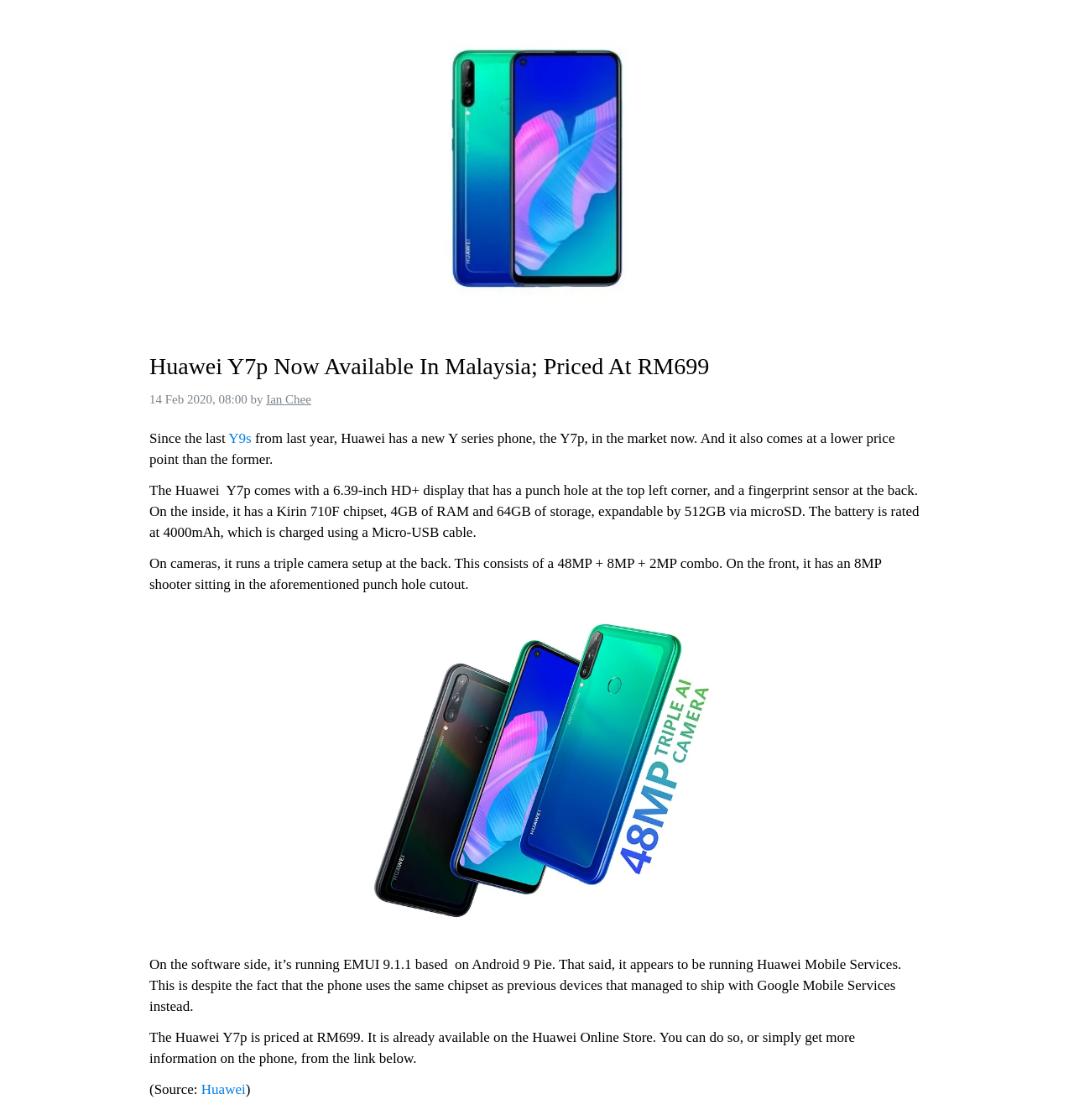What is the price of Huawei Y7p in Malaysia?
Use the image to answer the question with a single word or phrase.

RM699